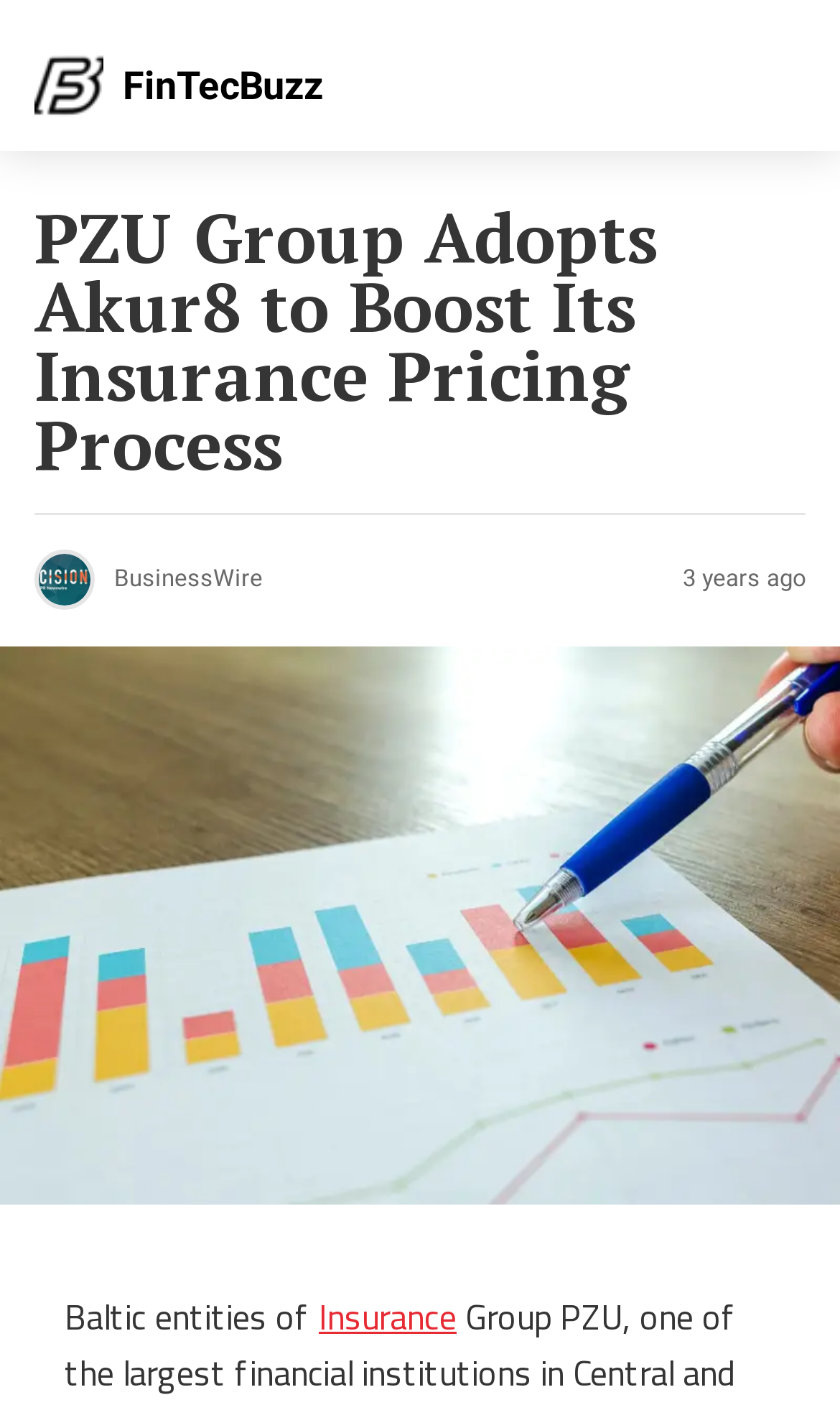Extract the bounding box of the UI element described as: "FinTecBuzz".

[0.041, 0.048, 0.385, 0.077]